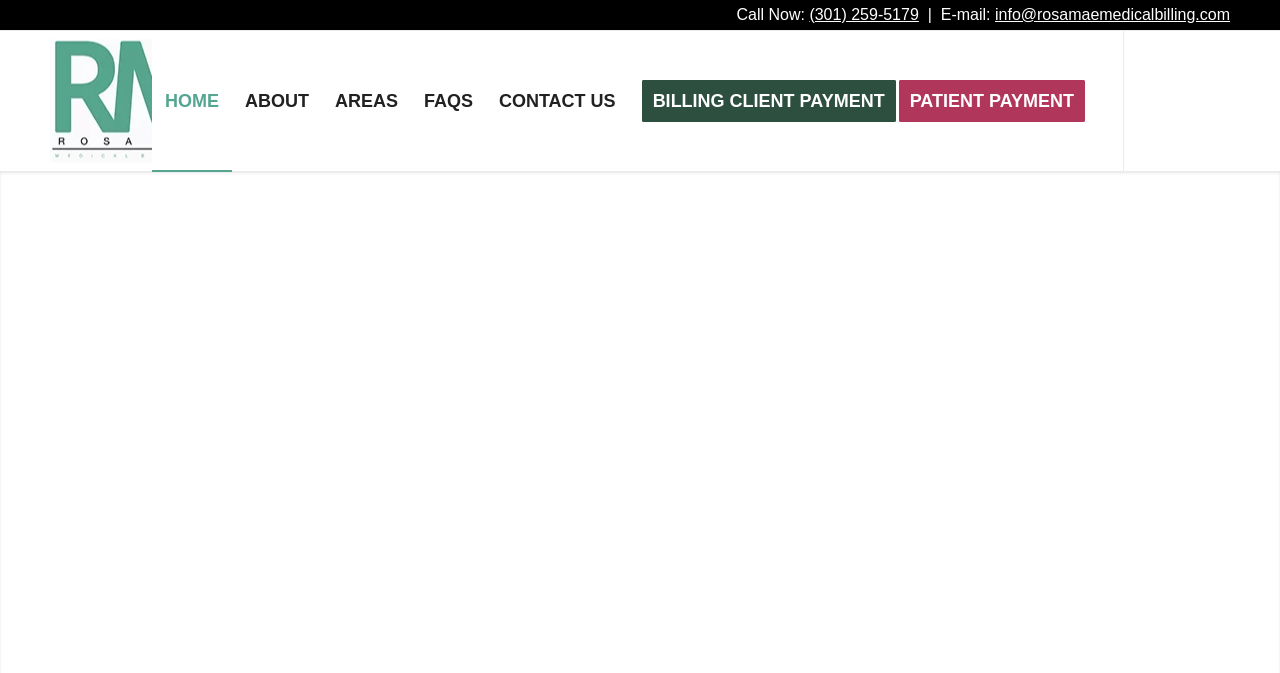Based on the element description Patient Payment, identify the bounding box coordinates for the UI element. The coordinates should be in the format (top-left x, top-left y, bottom-right x, bottom-right y) and within the 0 to 1 range.

[0.702, 0.046, 0.858, 0.254]